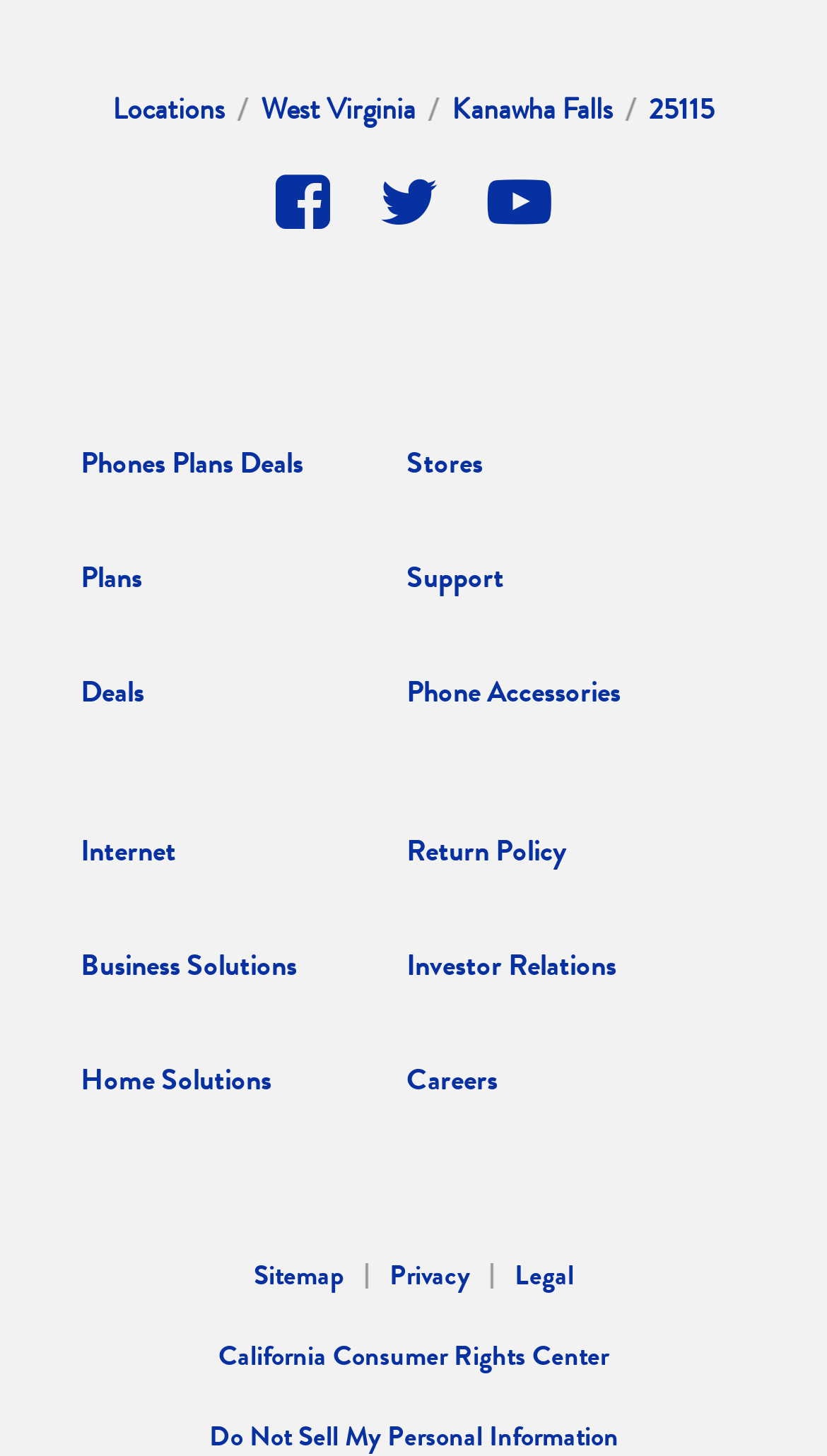Respond to the question below with a single word or phrase: What is the last link on the bottom right?

Do Not Sell My Personal Information